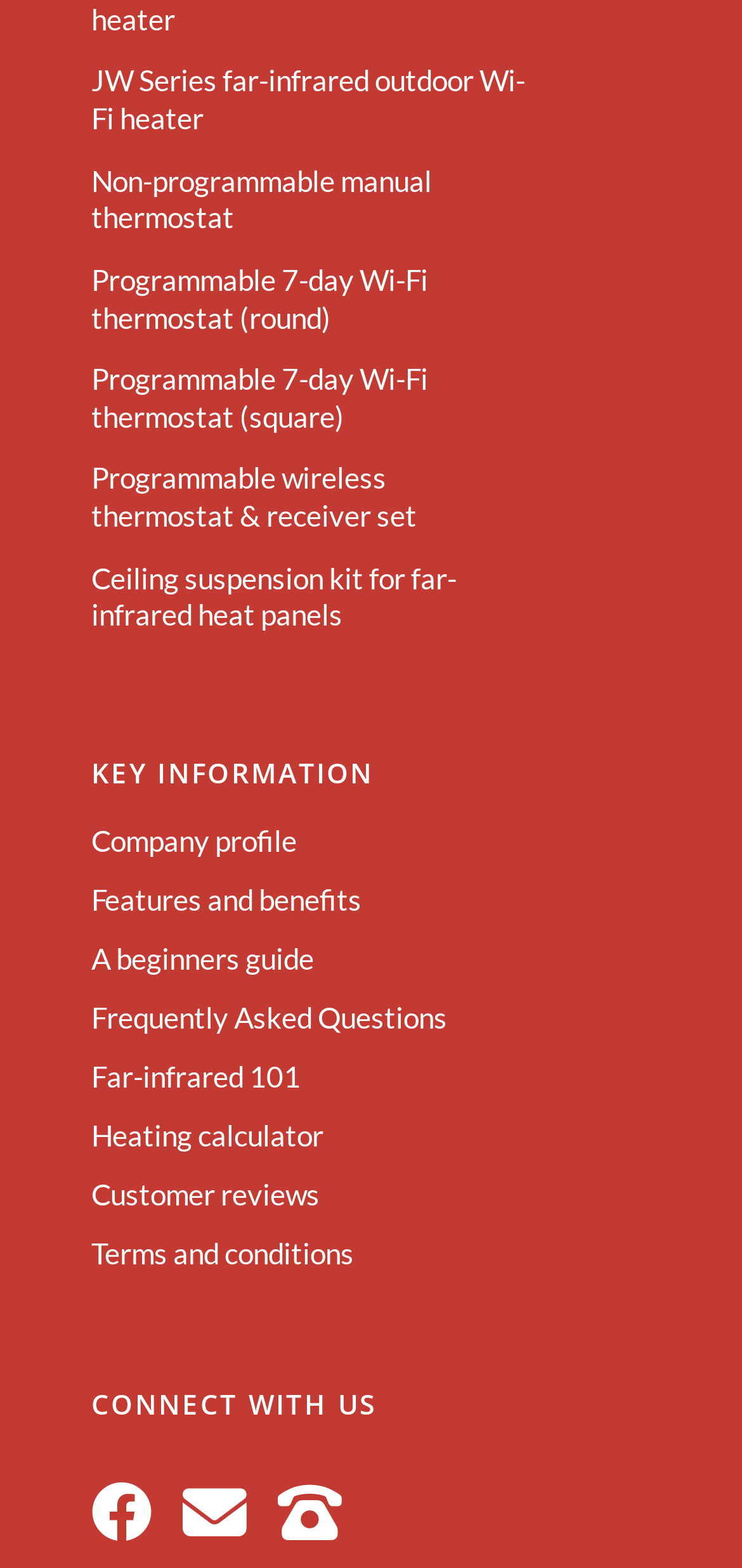Specify the bounding box coordinates of the area that needs to be clicked to achieve the following instruction: "Learn about company profile".

[0.123, 0.517, 0.795, 0.555]